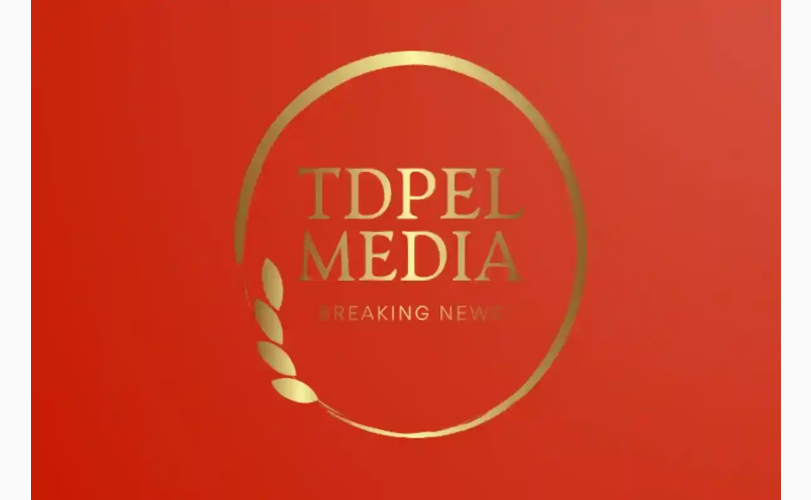Offer a detailed narrative of the scene shown in the image.

The image prominently features the logo of "TDPel Media" set against a vibrant red background. The logo is elegantly designed, showcasing the brand name in a stylish gold font that exudes professionalism and modernity. Below the main text, the phrase "BREAKING NEWS" is highlighted, emphasizing the media outlet's commitment to delivering timely and important updates. The circular design is accompanied by a subtle olive branch motif, adding a touch of sophistication to the overall aesthetic while symbolizing peace and victory. This imagery effectively represents TDPel Media's focus on informative and engaging news coverage.